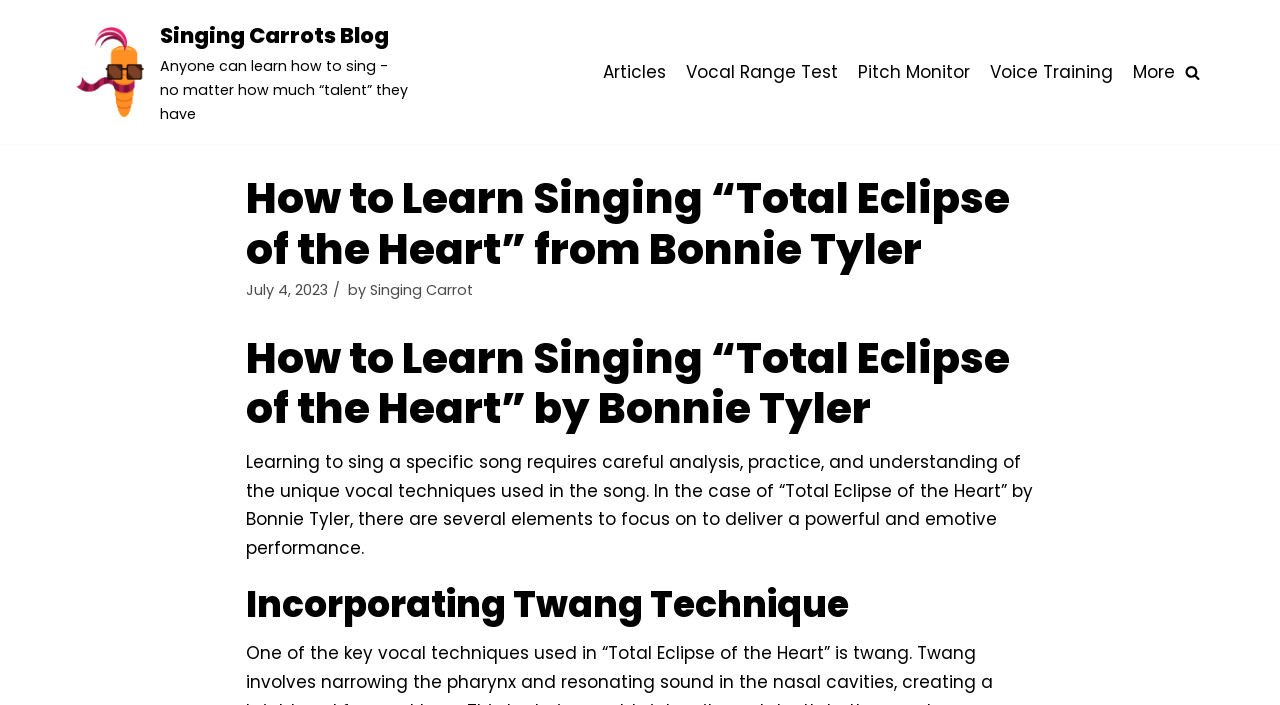Determine the bounding box coordinates for the HTML element mentioned in the following description: "Pitch Monitor". The coordinates should be a list of four floats ranging from 0 to 1, represented as [left, top, right, bottom].

[0.67, 0.083, 0.758, 0.122]